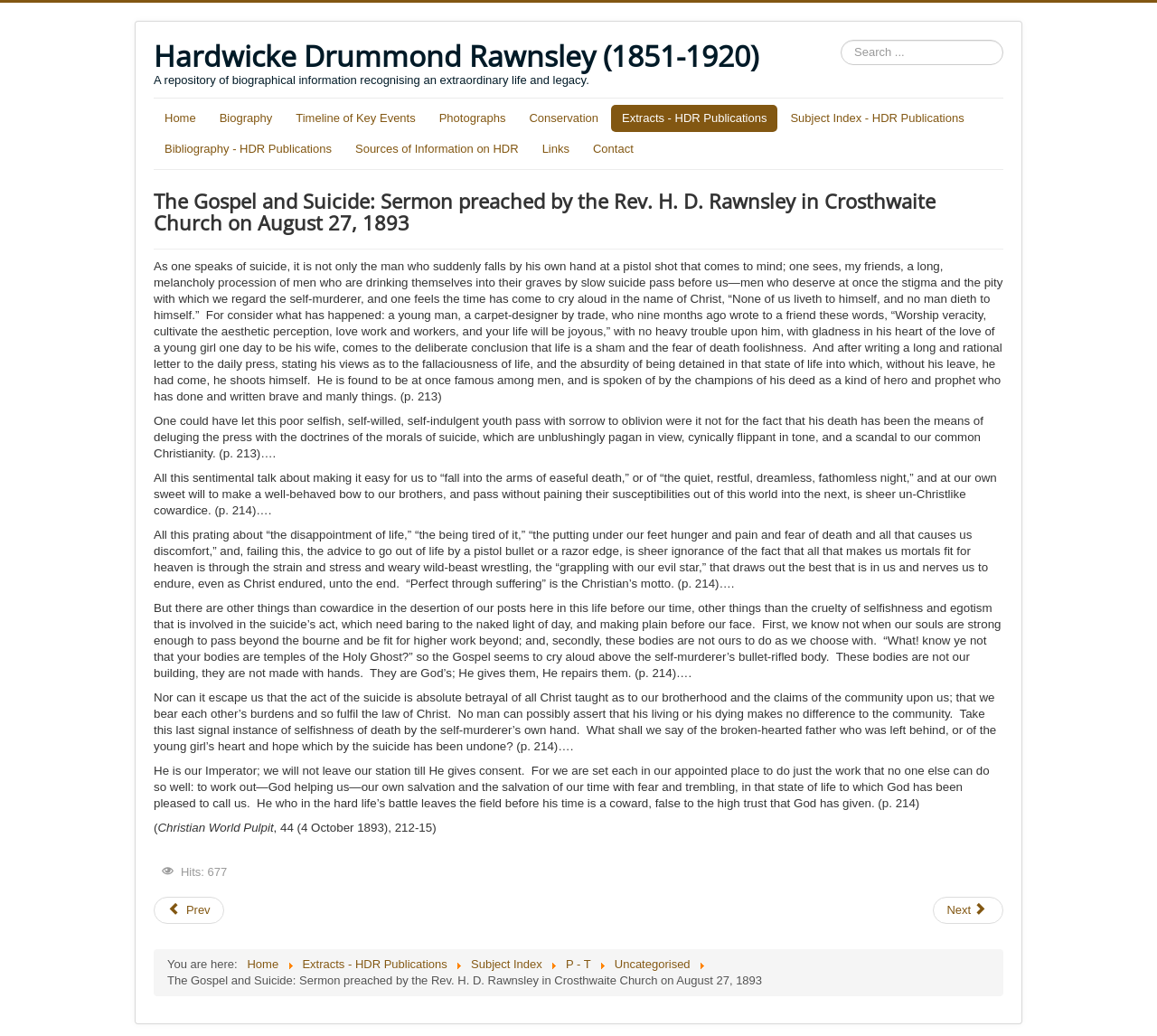Identify the bounding box coordinates for the region to click in order to carry out this instruction: "Visit Companies page". Provide the coordinates using four float numbers between 0 and 1, formatted as [left, top, right, bottom].

None